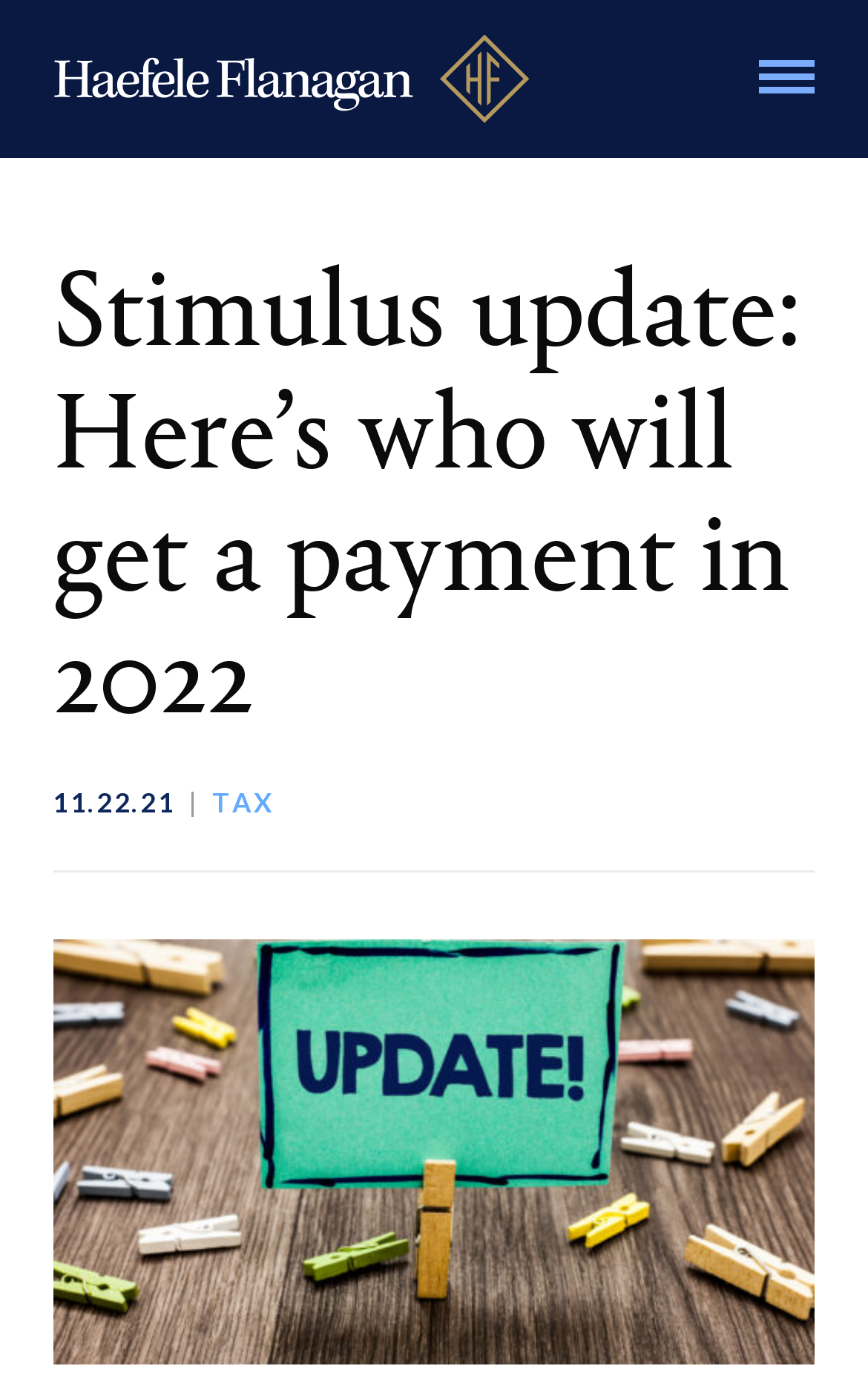Identify the main heading of the webpage and provide its text content.

Stimulus update: Here’s who will get a payment in 2022